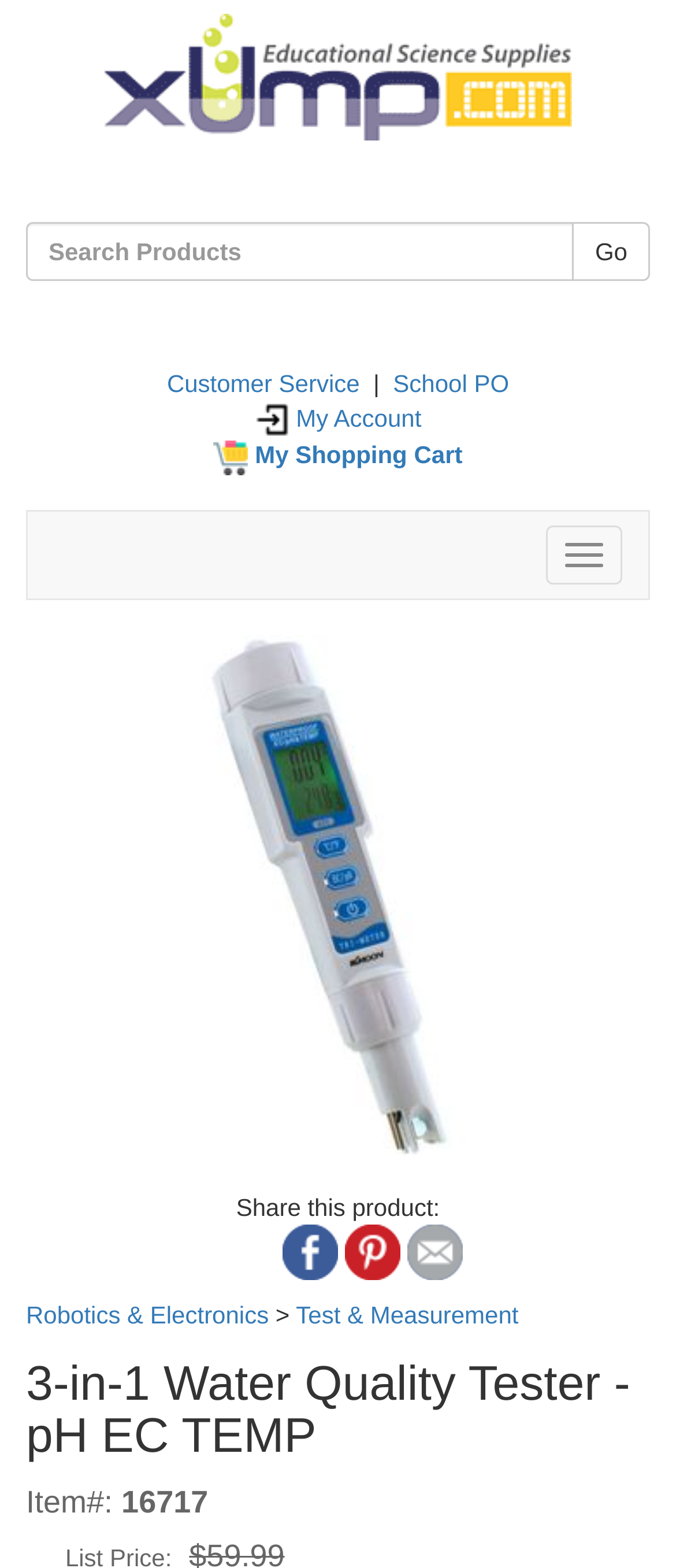Respond to the question below with a single word or phrase:
What is the item number of the product?

16717